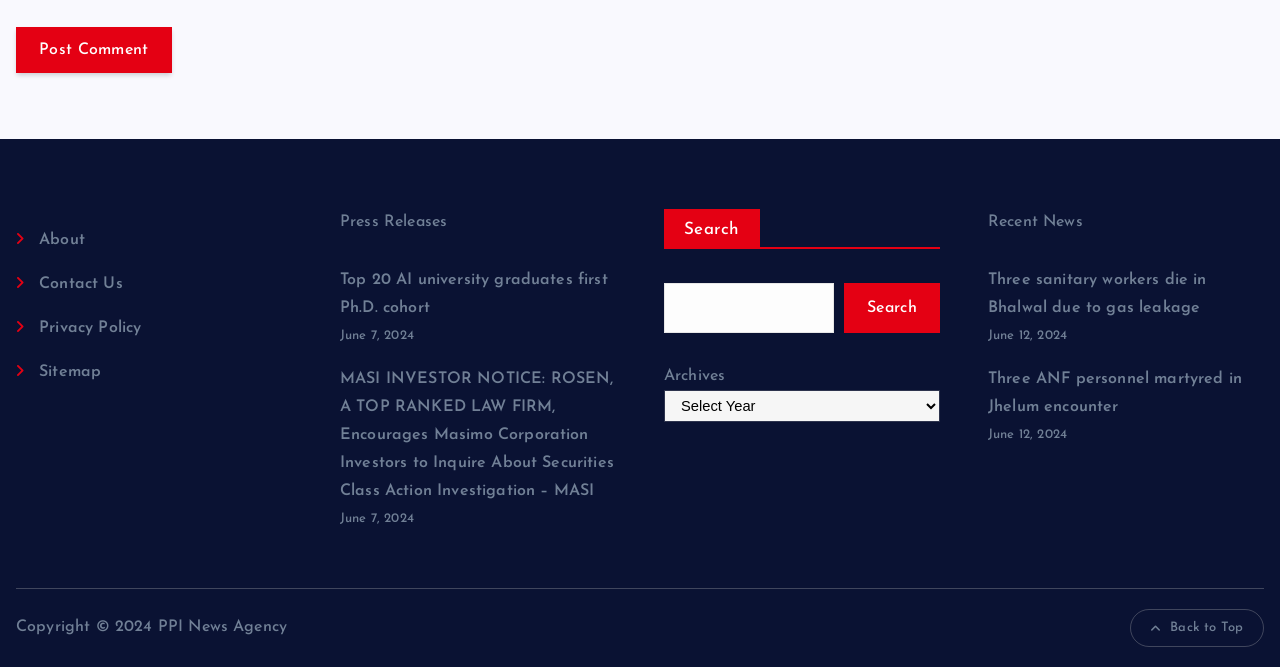Find the bounding box coordinates for the element that must be clicked to complete the instruction: "Post a comment". The coordinates should be four float numbers between 0 and 1, indicated as [left, top, right, bottom].

[0.012, 0.041, 0.134, 0.11]